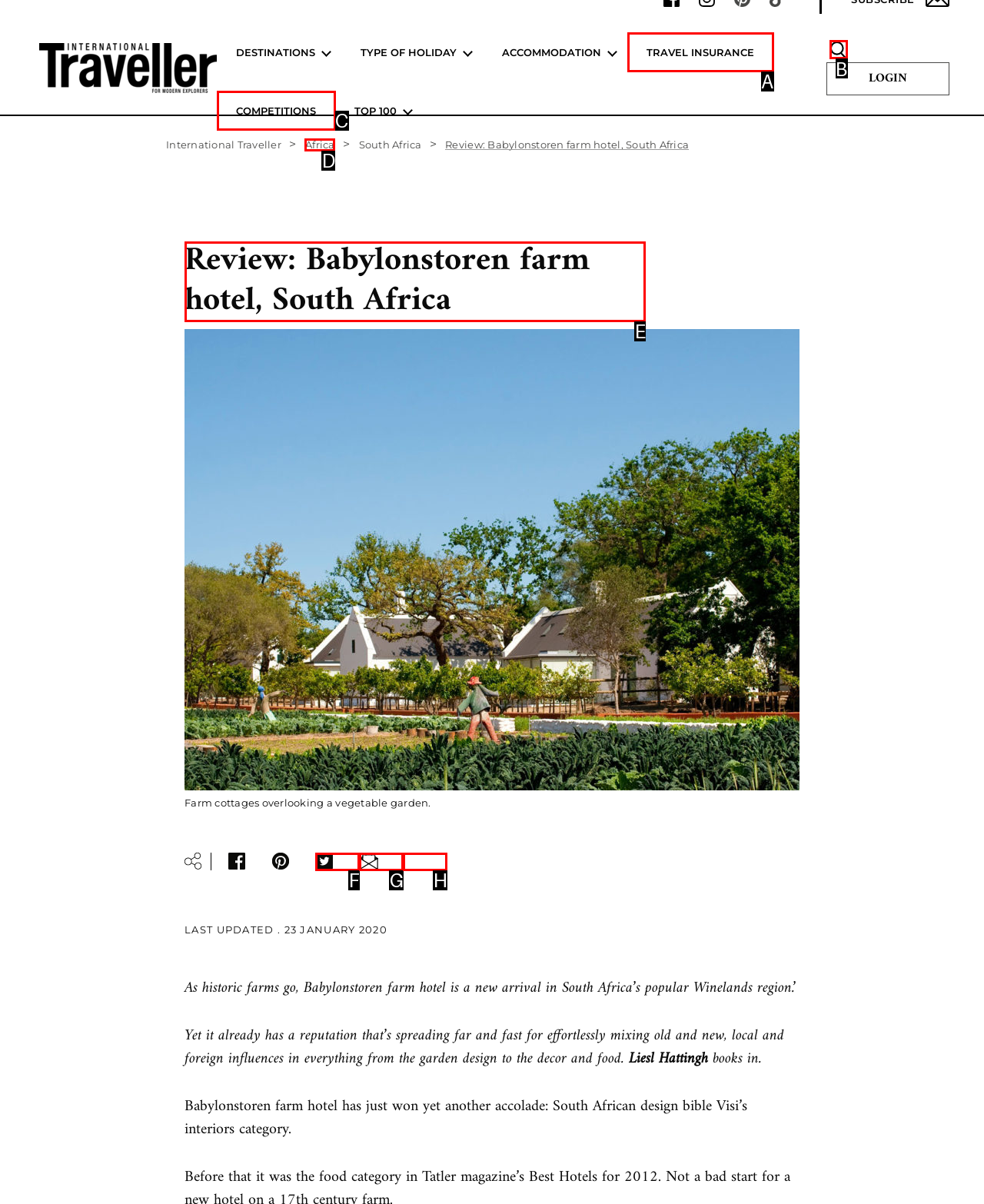Which HTML element should be clicked to complete the following task: Read the review of Babylonstoren farm hotel?
Answer with the letter corresponding to the correct choice.

E